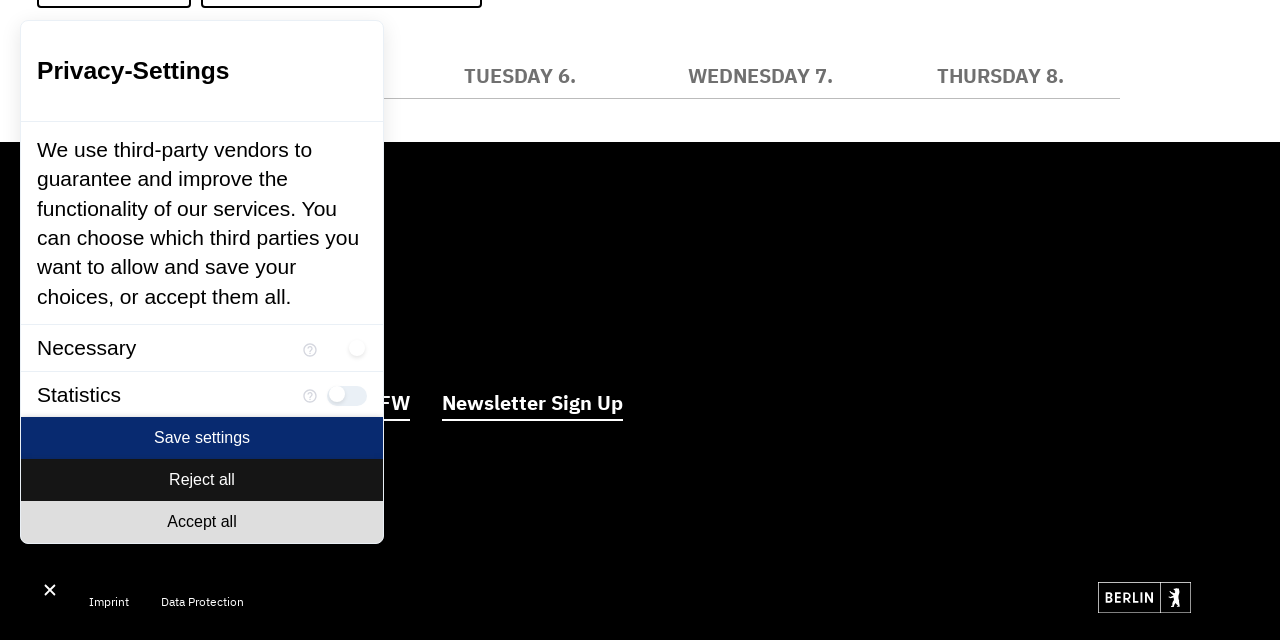Determine the bounding box coordinates for the HTML element described here: "Imprint".

[0.07, 0.929, 0.101, 0.952]